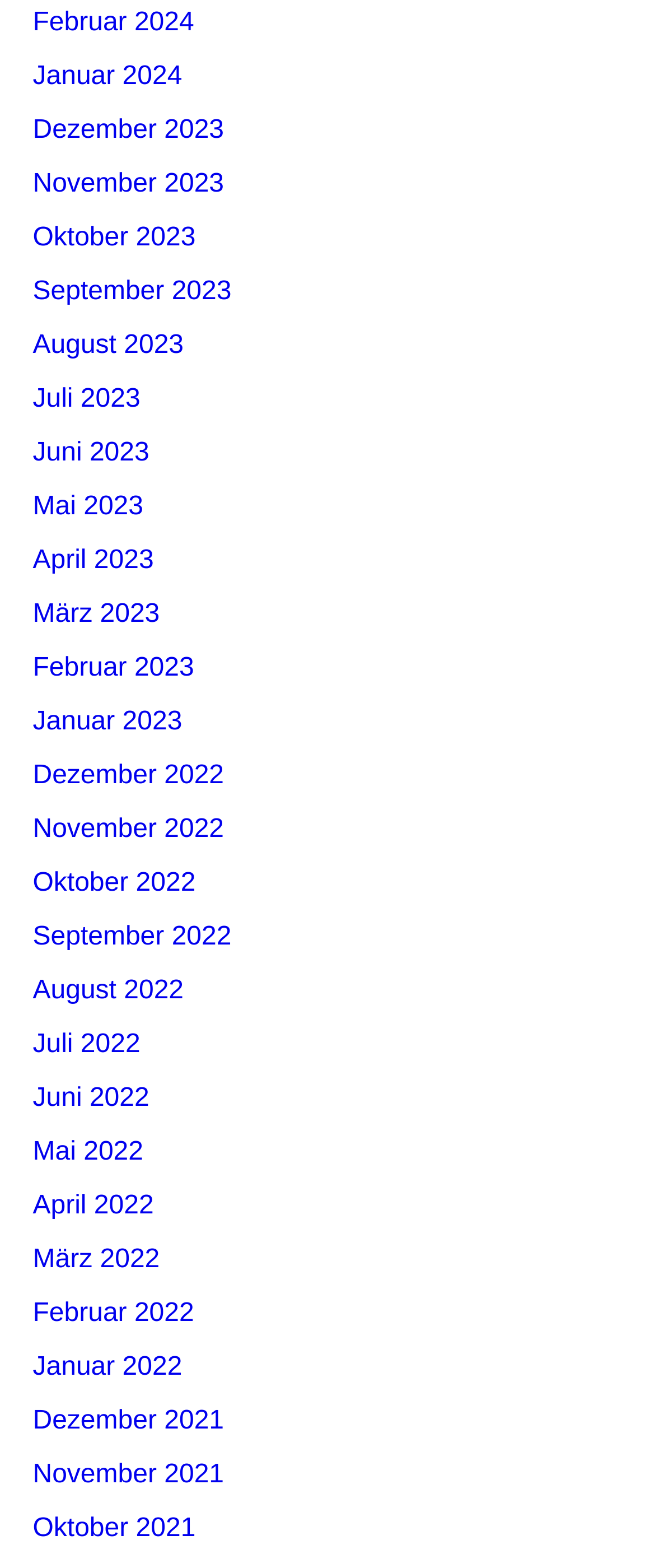Locate the UI element described by März 2022 in the provided webpage screenshot. Return the bounding box coordinates in the format (top-left x, top-left y, bottom-right x, bottom-right y), ensuring all values are between 0 and 1.

[0.05, 0.794, 0.244, 0.812]